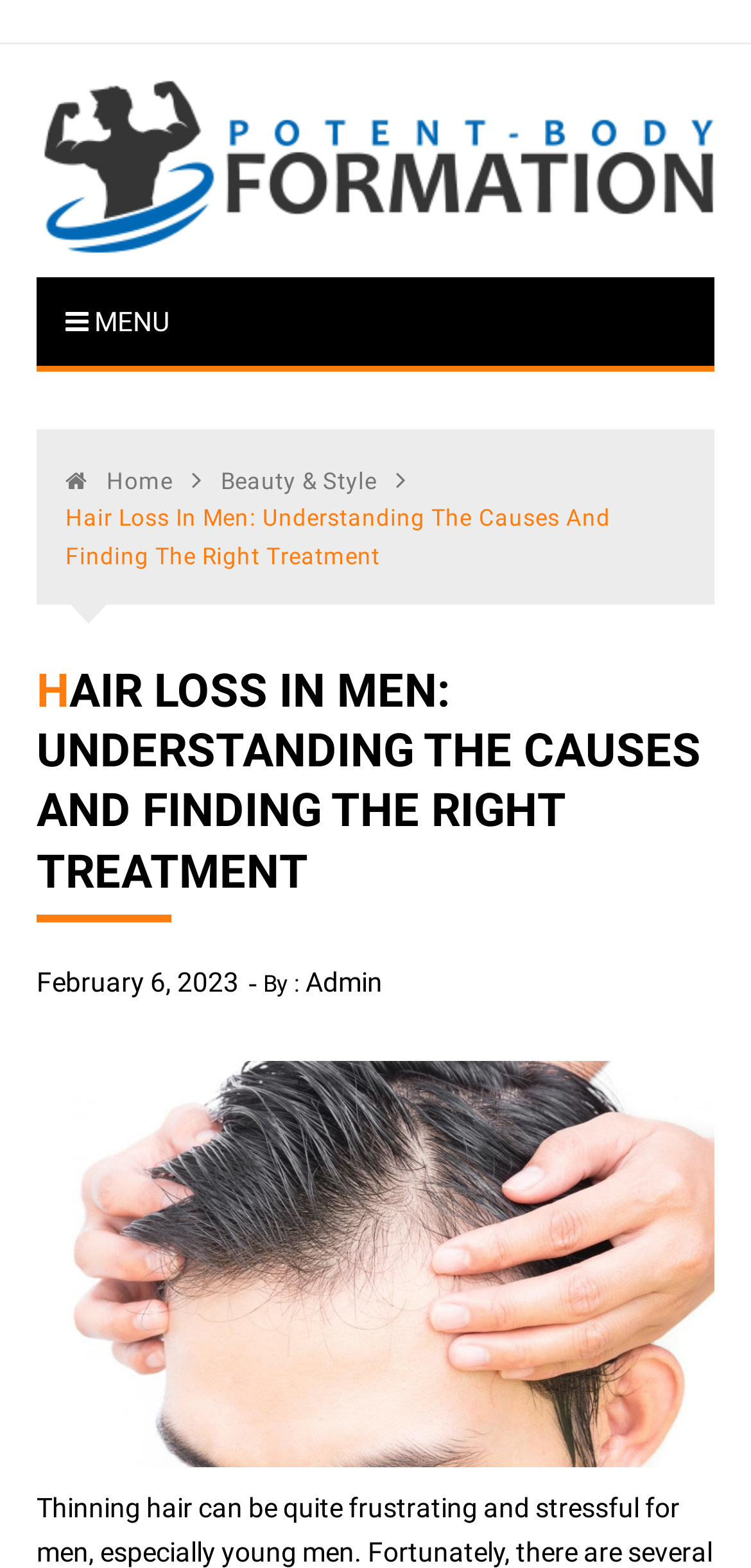What is the main heading displayed on the webpage? Please provide the text.

Potent Body Formation